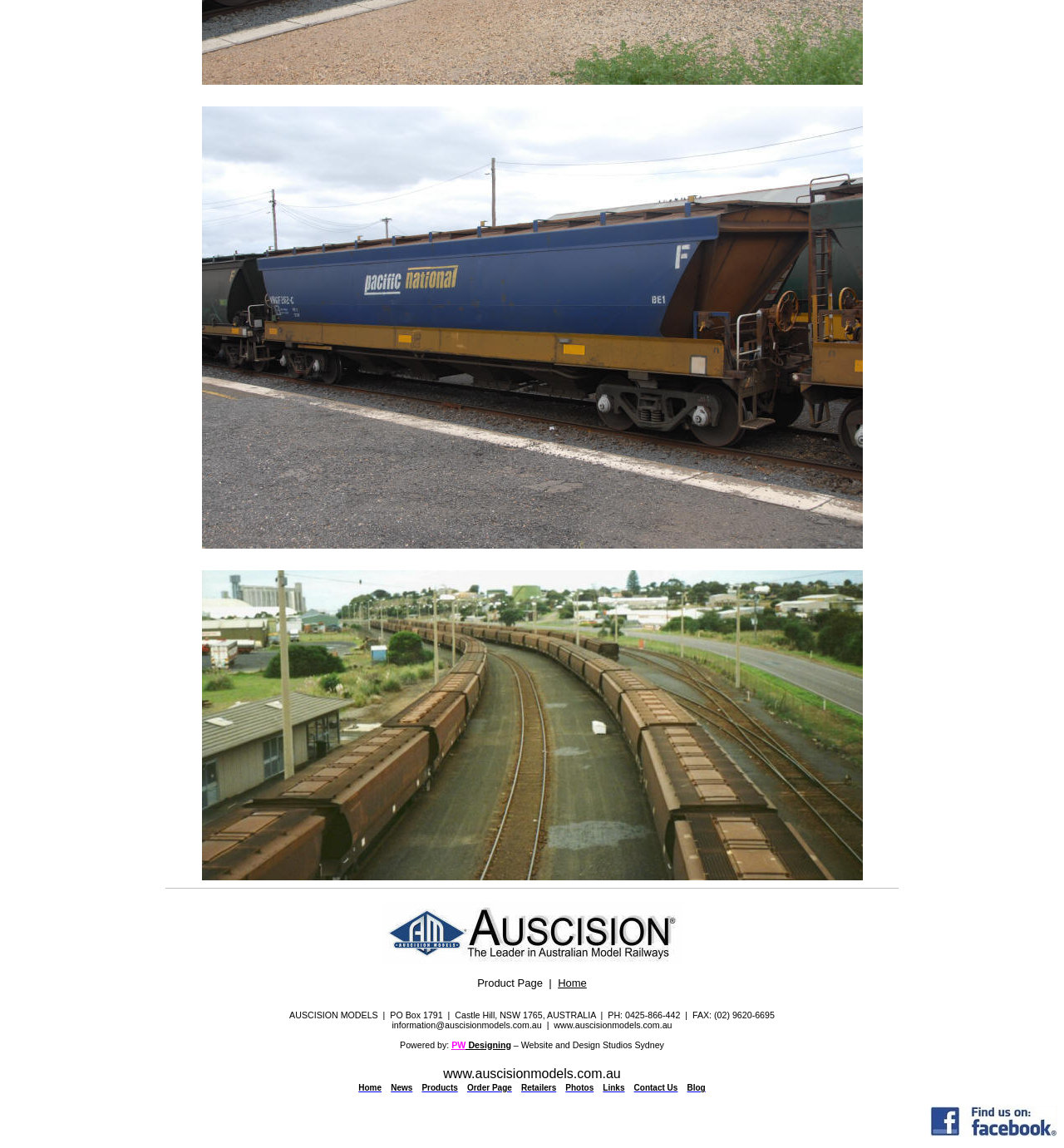What is the image at the bottom of the page?
Using the image, provide a detailed and thorough answer to the question.

I found an image at the bottom of the webpage, which appears to be the logo of 'PW', a website design studio.